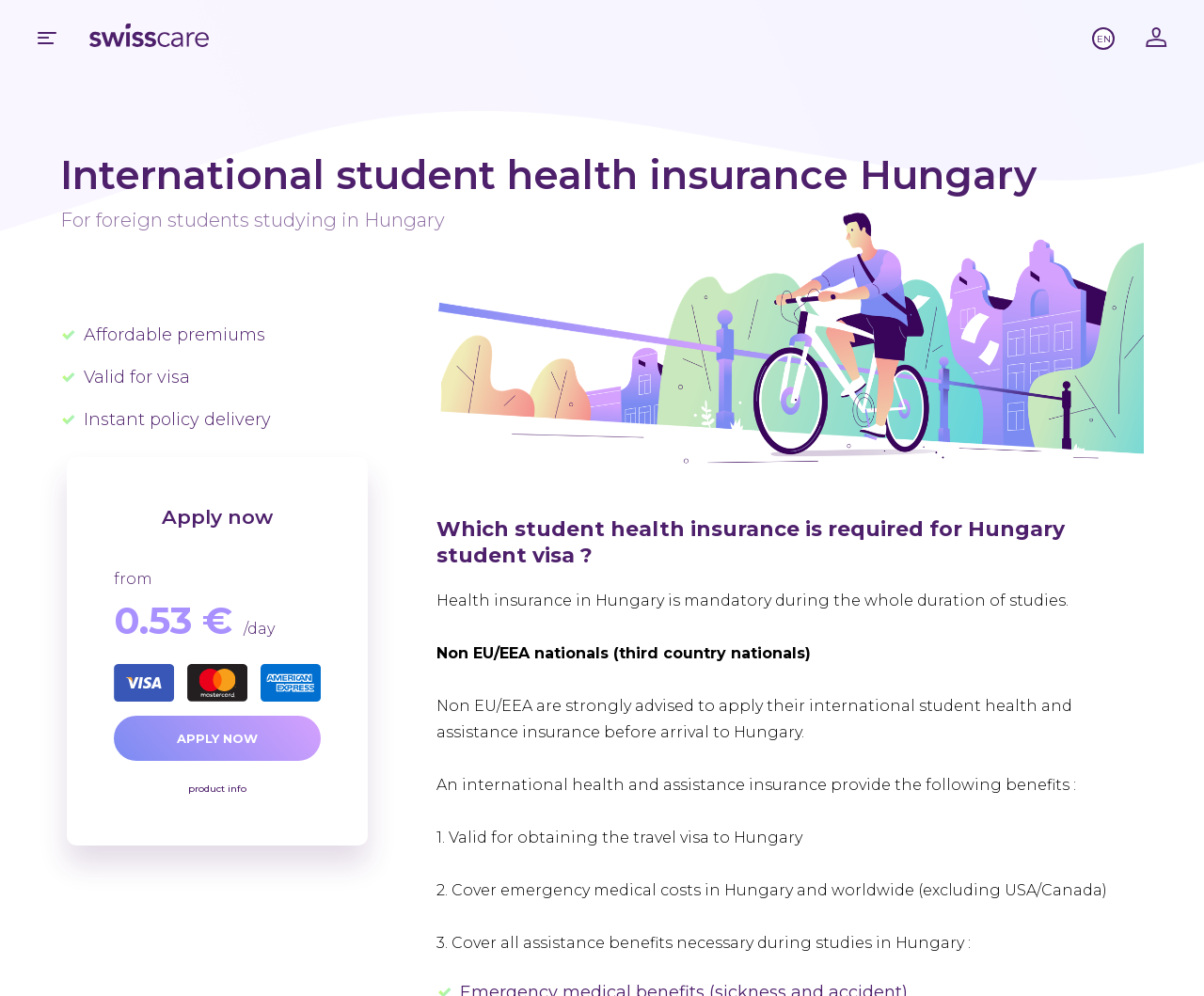Find the bounding box of the element with the following description: "Reply". The coordinates must be four float numbers between 0 and 1, formatted as [left, top, right, bottom].

None